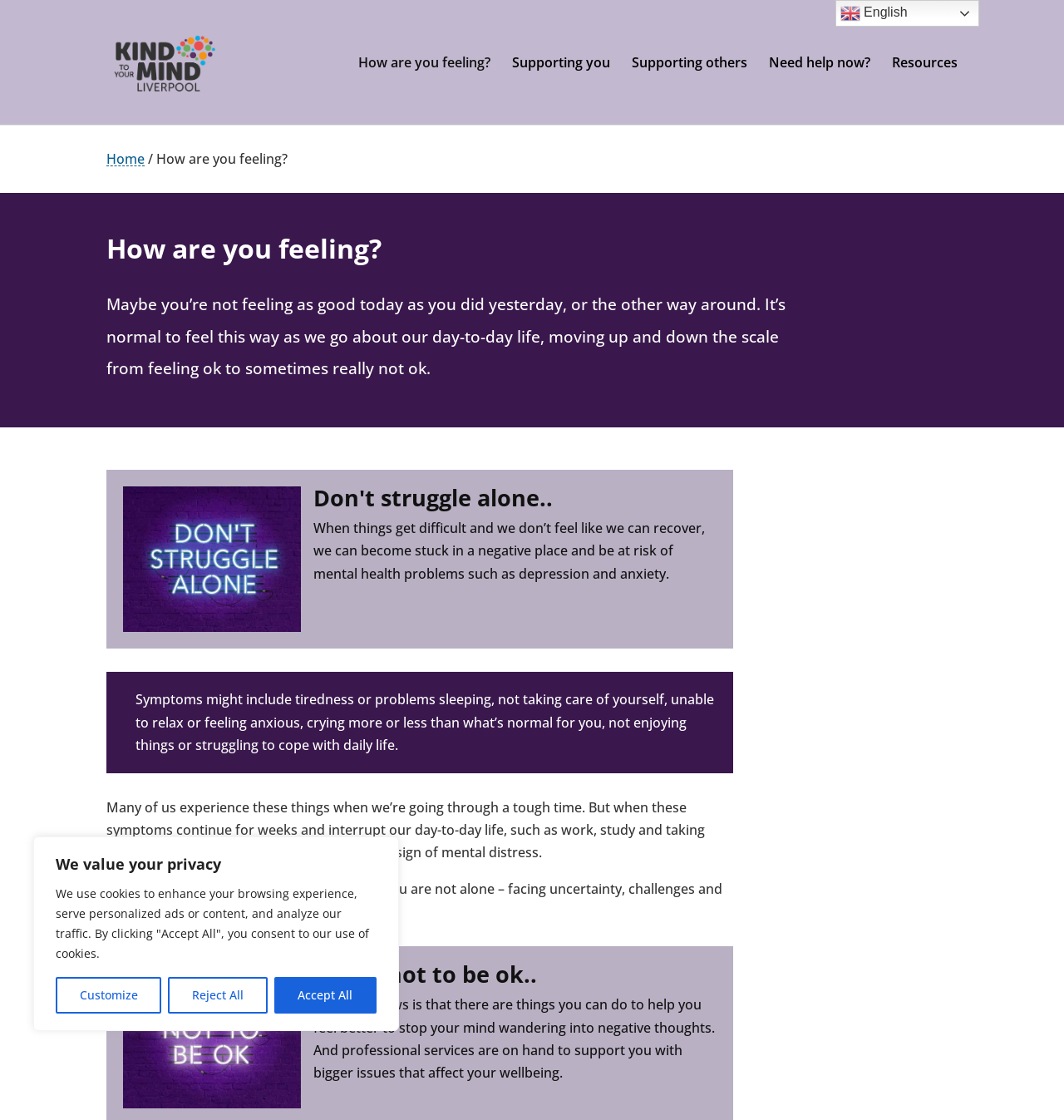Please answer the following question using a single word or phrase: 
What is the tone of the webpage's content?

Supportive and non-judgmental